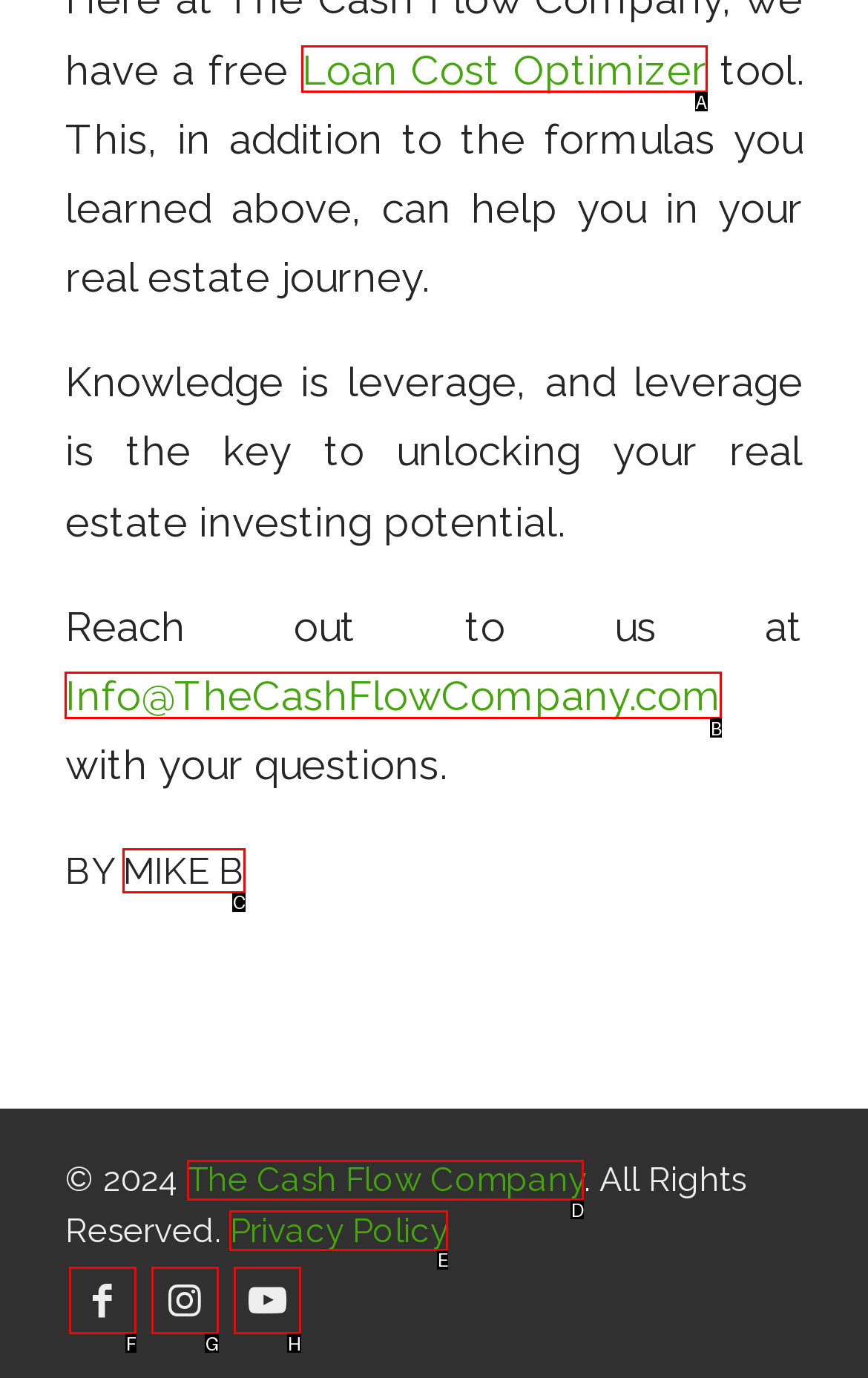Determine the UI element that matches the description: Mike B
Answer with the letter from the given choices.

C